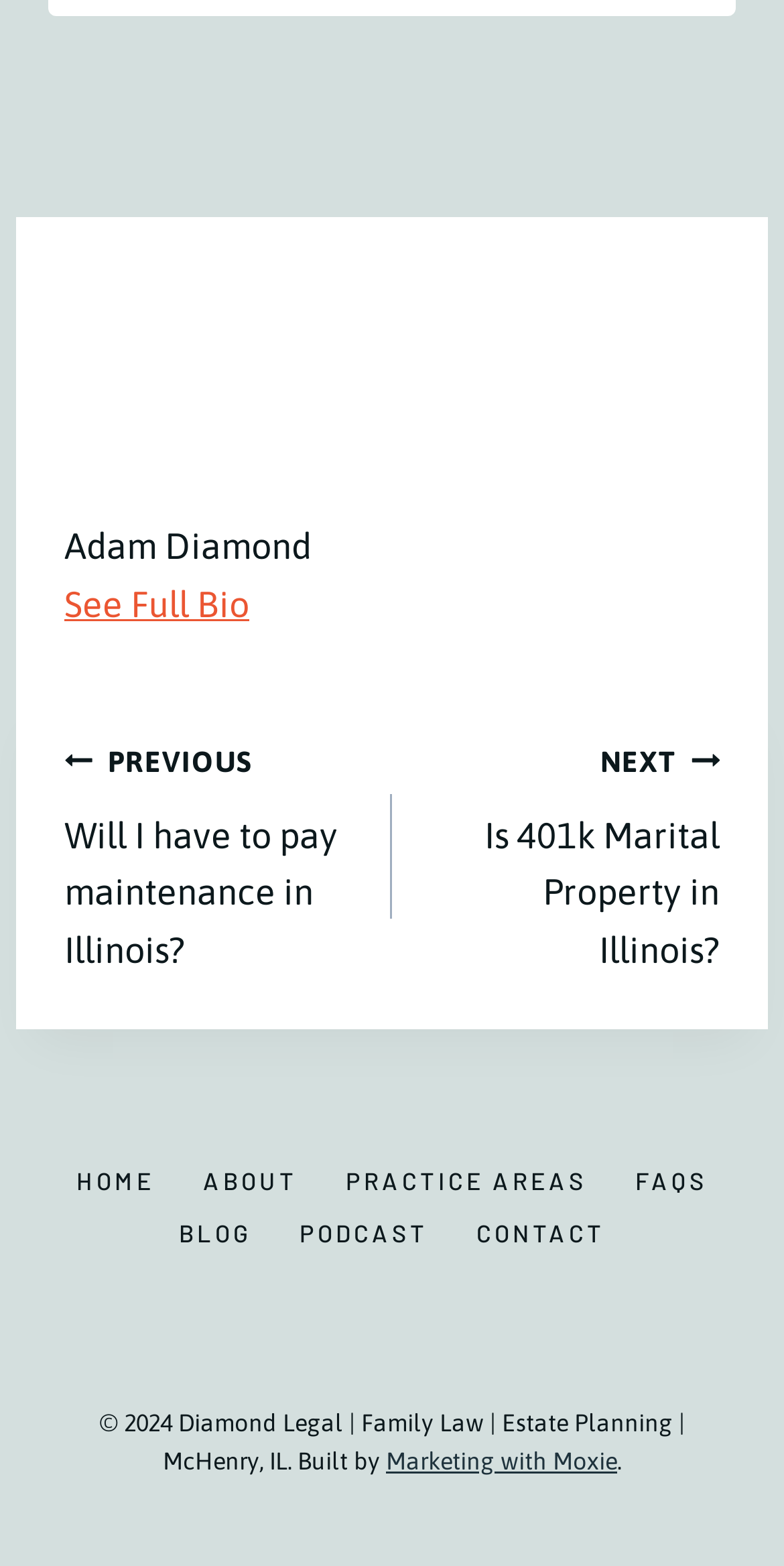Determine the bounding box coordinates of the section I need to click to execute the following instruction: "Read blog posts". Provide the coordinates as four float numbers between 0 and 1, i.e., [left, top, right, bottom].

[0.197, 0.771, 0.351, 0.805]